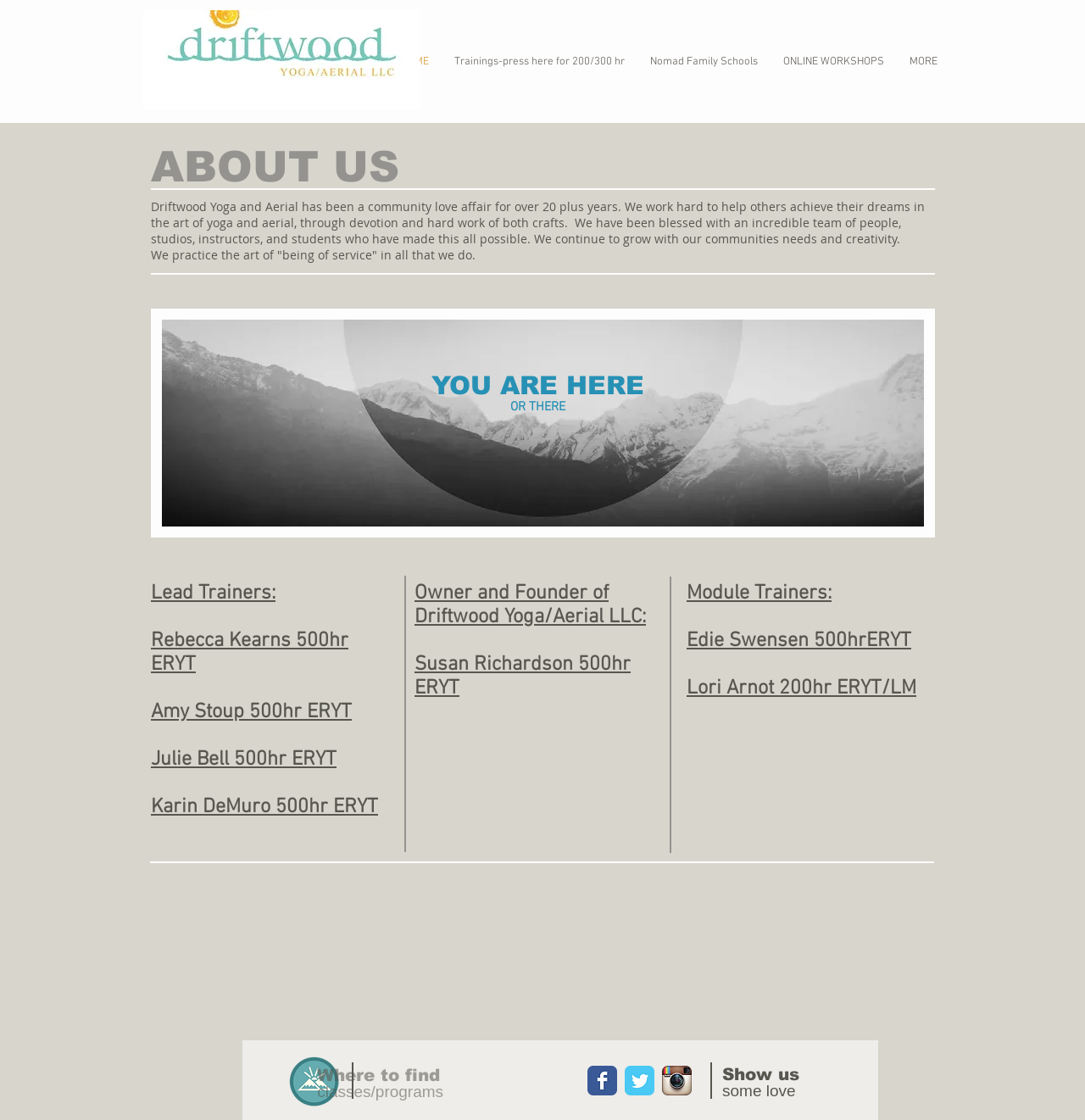Find the bounding box coordinates of the clickable element required to execute the following instruction: "Click HOME". Provide the coordinates as four float numbers between 0 and 1, i.e., [left, top, right, bottom].

[0.358, 0.048, 0.407, 0.058]